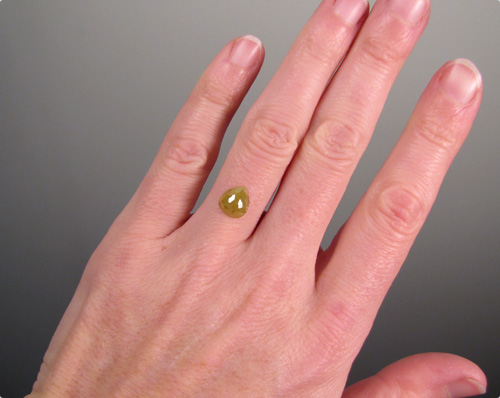On which finger is the ring worn?
Please answer using one word or phrase, based on the screenshot.

Index finger